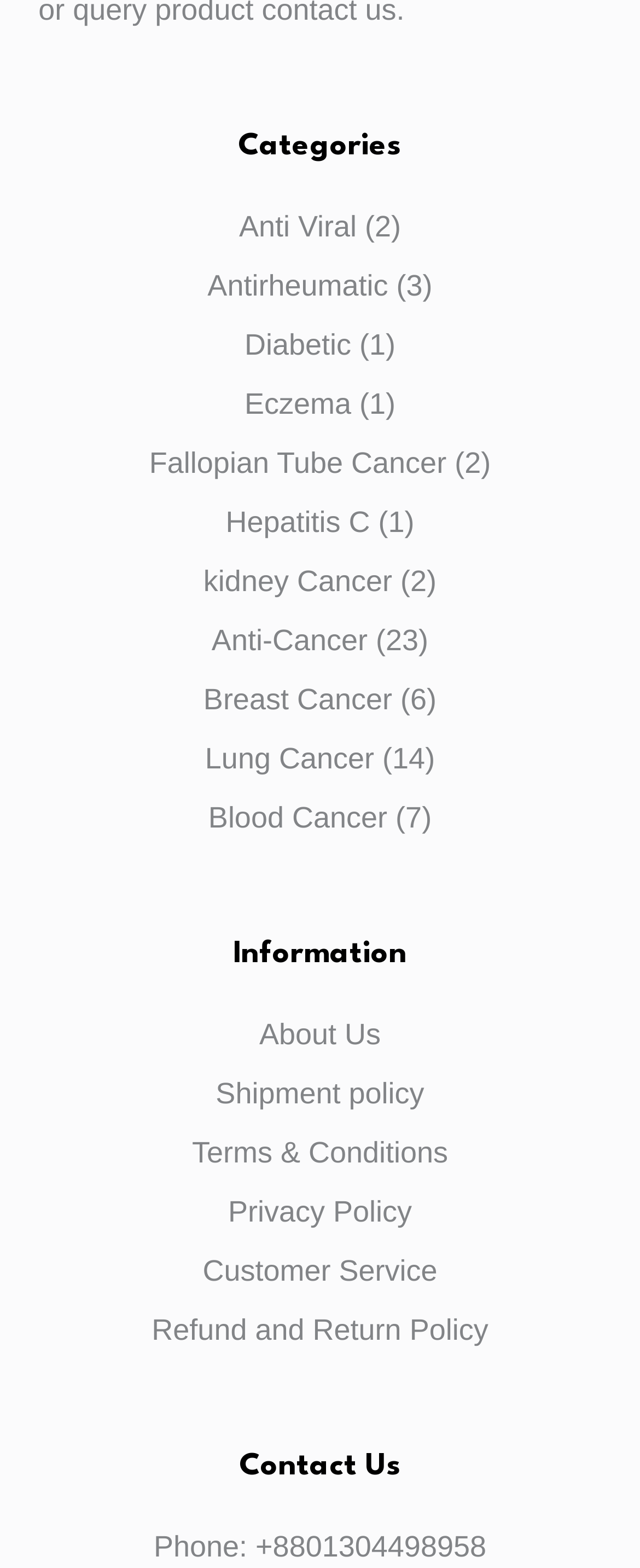Respond to the question below with a single word or phrase:
What is the phone number for contact?

+8801304498958